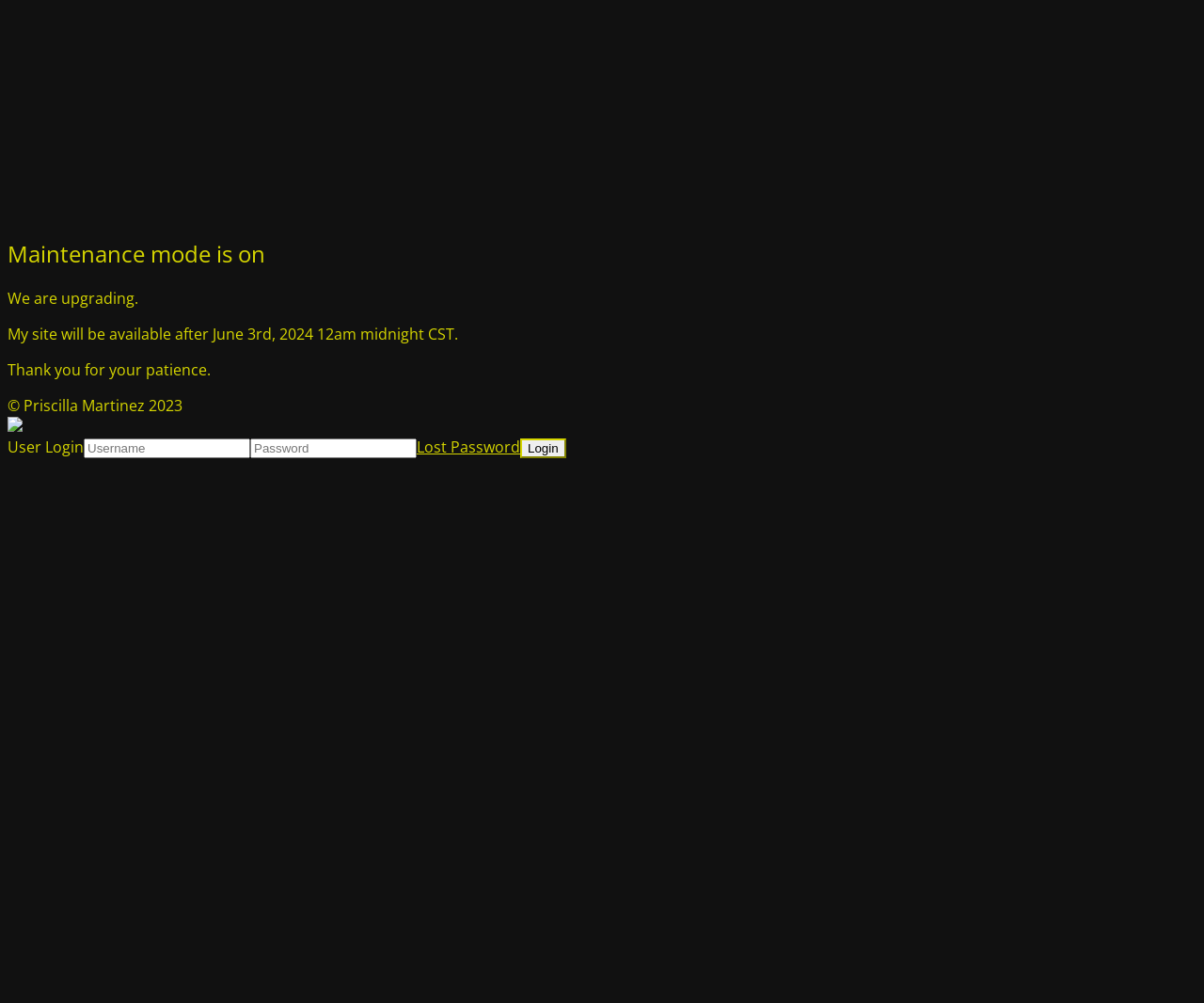Please find the bounding box for the UI element described by: "Share on LinkedInShare on LinkedIn".

None